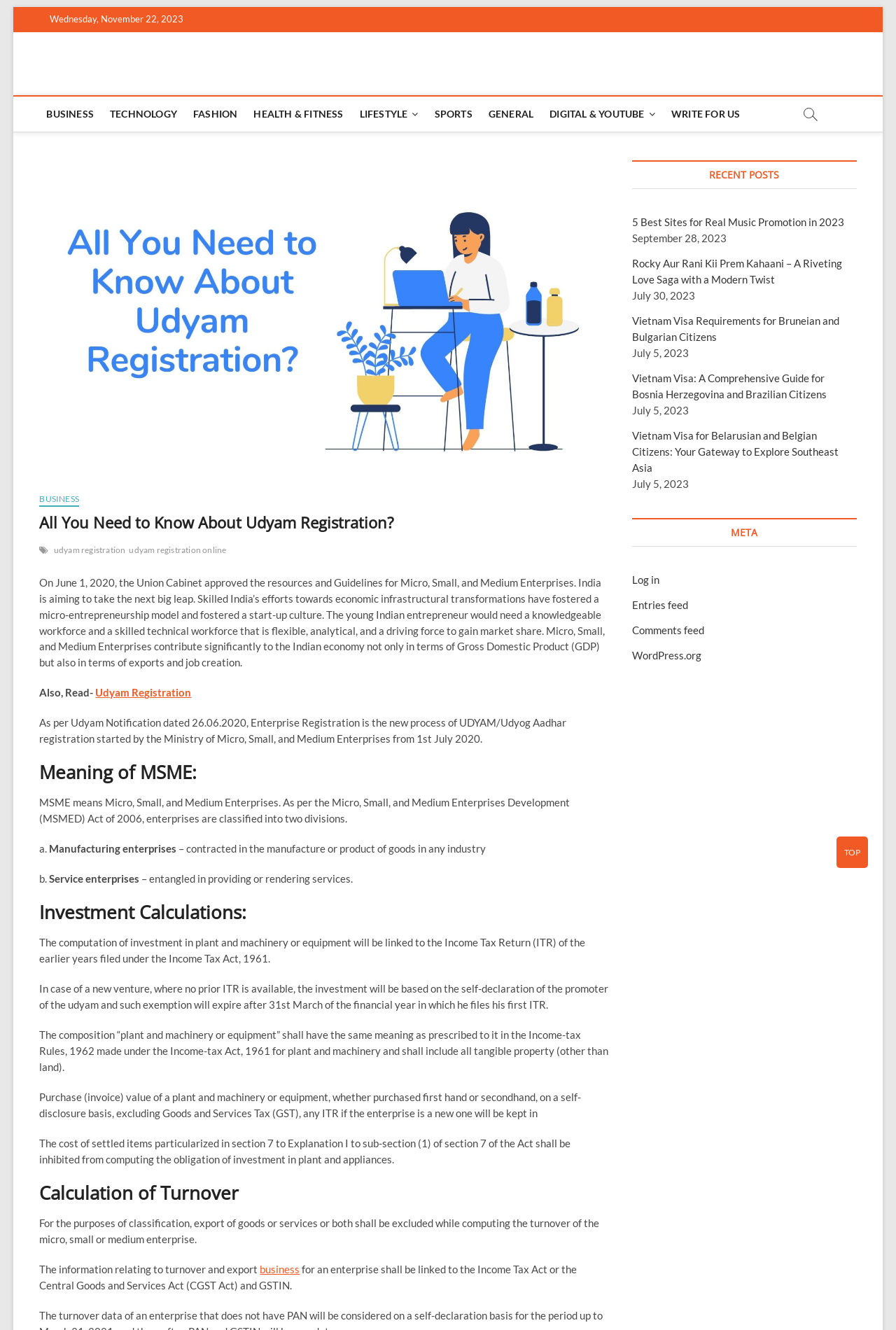Locate the bounding box coordinates of the item that should be clicked to fulfill the instruction: "Read the article about 'Udyam Registration'".

[0.107, 0.516, 0.214, 0.526]